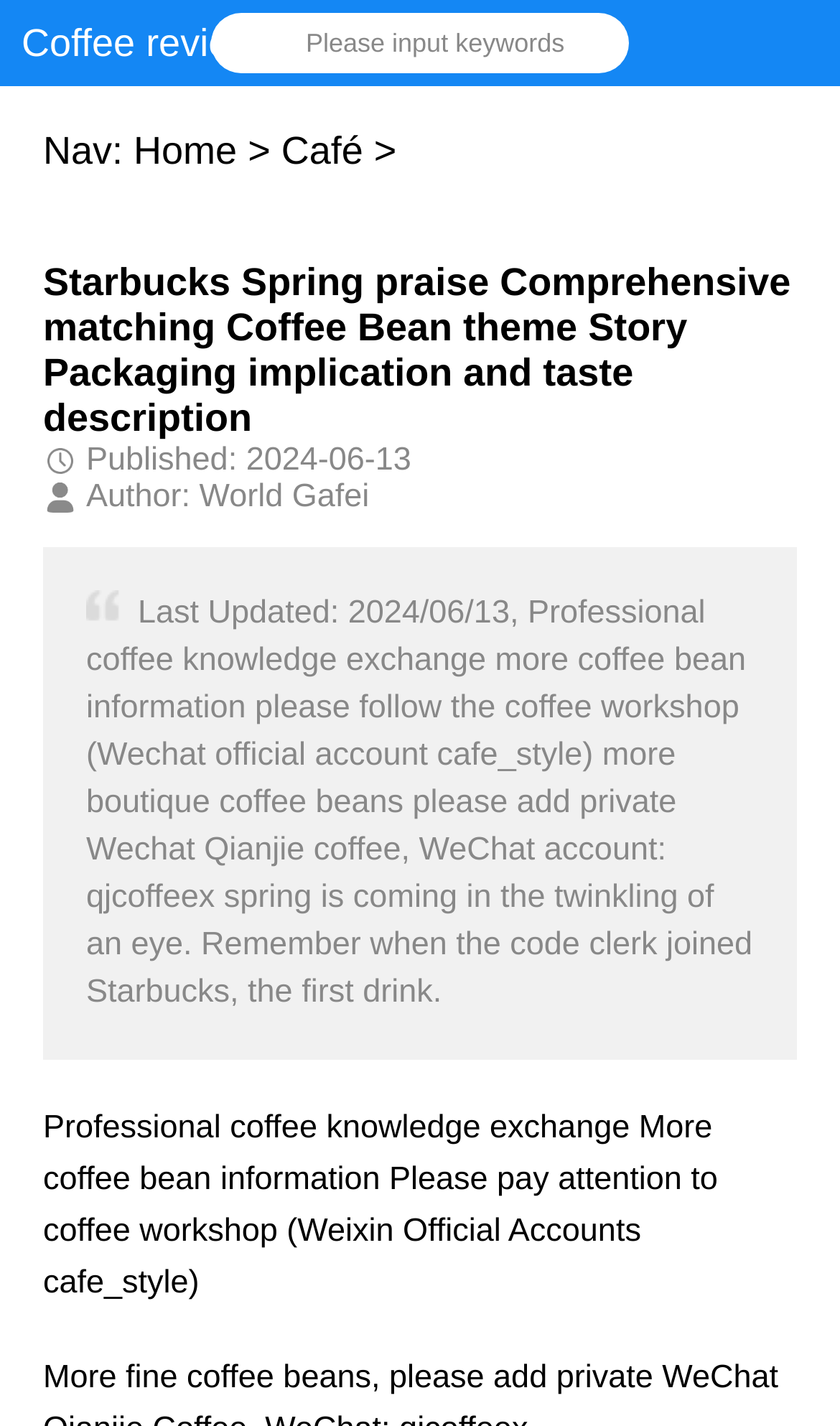Identify the bounding box coordinates for the UI element described as follows: parent_node: Coffee review title="Top". Use the format (top-left x, top-left y, bottom-right x, bottom-right y) and ensure all values are floating point numbers between 0 and 1.

[0.892, 0.839, 1.0, 0.903]